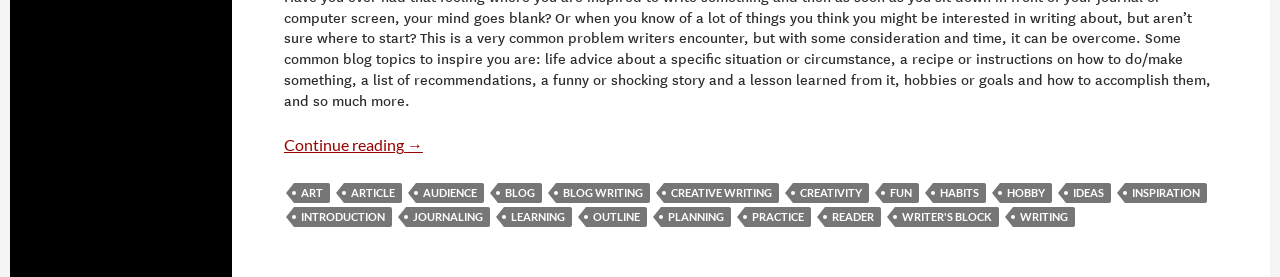How many links are there in the footer section?
Your answer should be a single word or phrase derived from the screenshot.

23